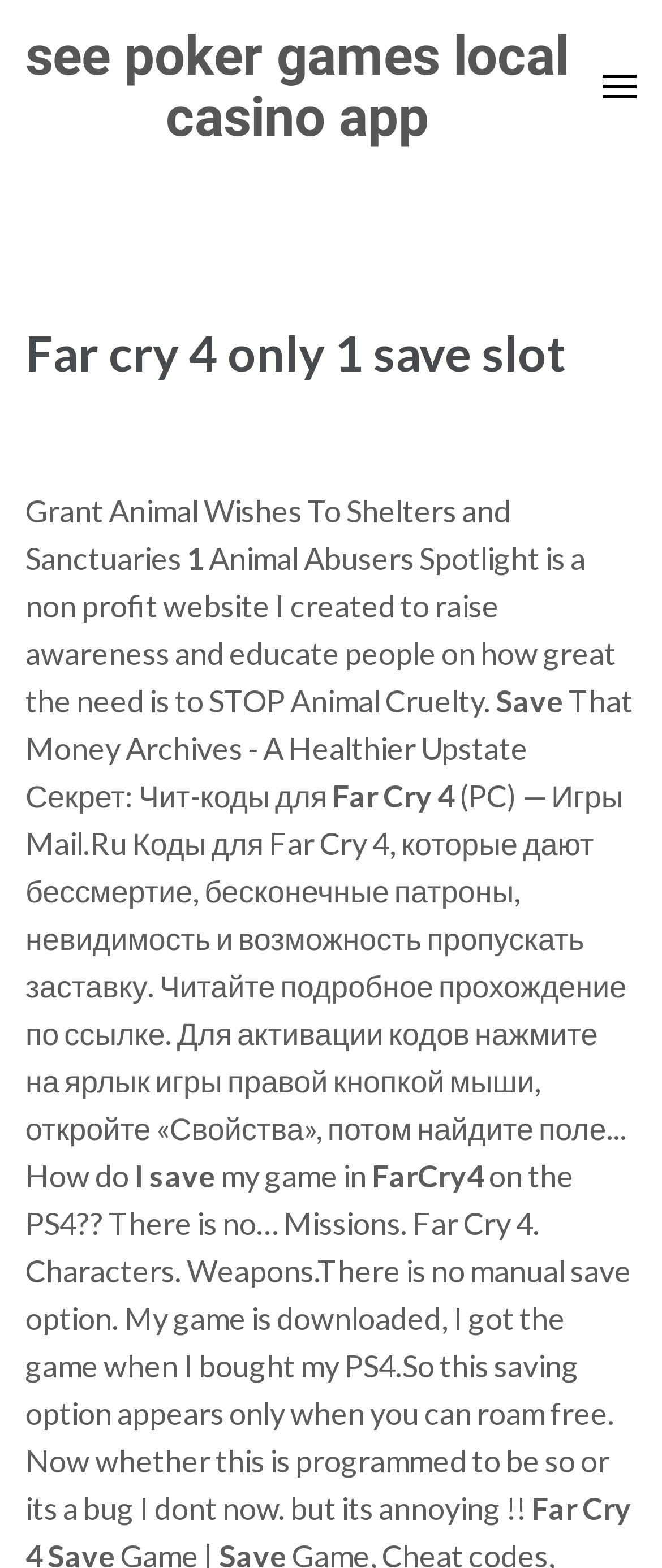What is the purpose of the 'Animal Abusers Spotlight' website?
Craft a detailed and extensive response to the question.

I found this information in the text 'Animal Abusers Spotlight is a non profit website I created to raise awareness and educate people on how great the need is to STOP Animal Cruelty.' which suggests that the website aims to raise awareness and educate people about animal cruelty.